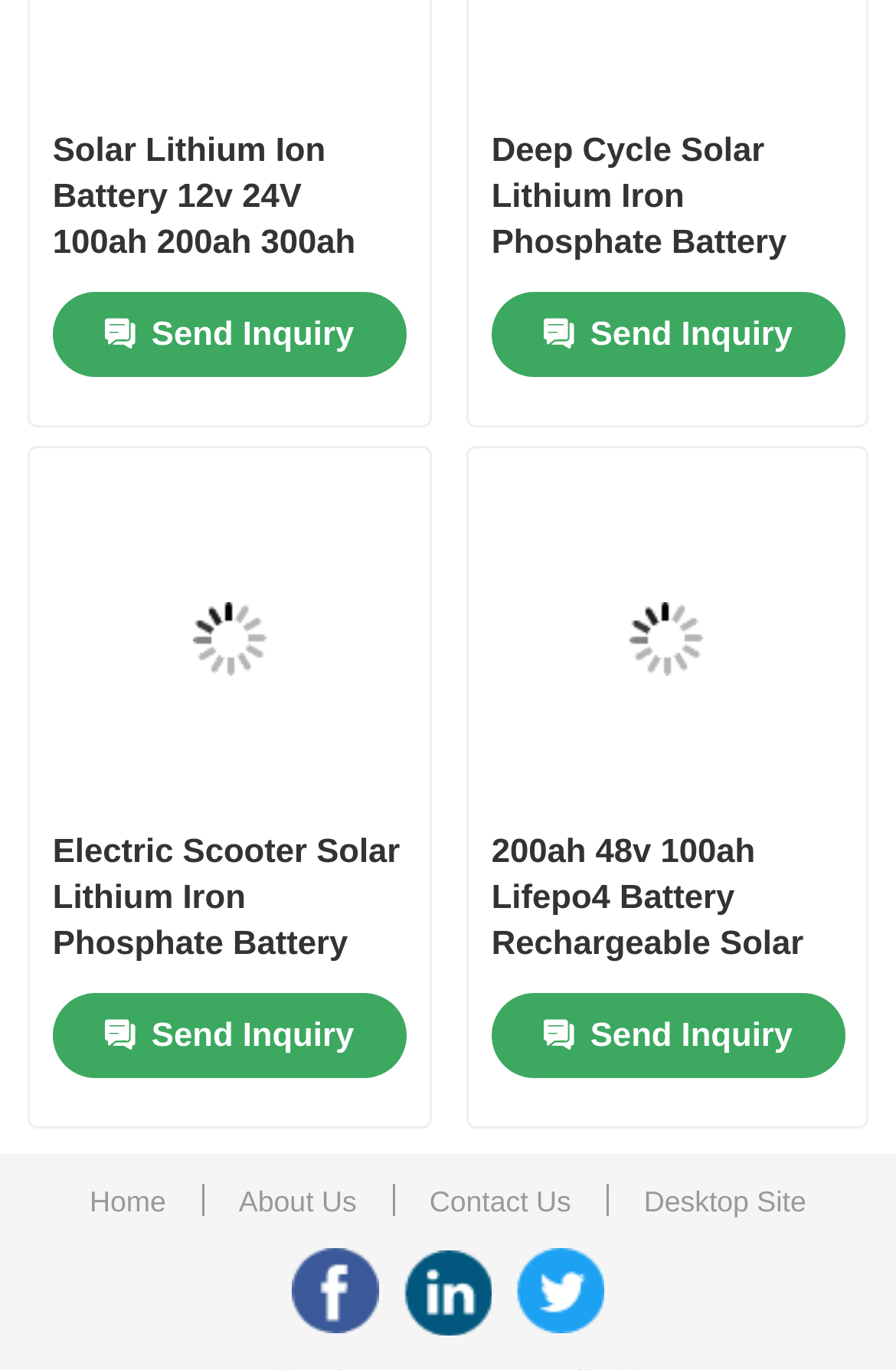Please answer the following question using a single word or phrase: 
How many social media links are present at the bottom of the page?

2